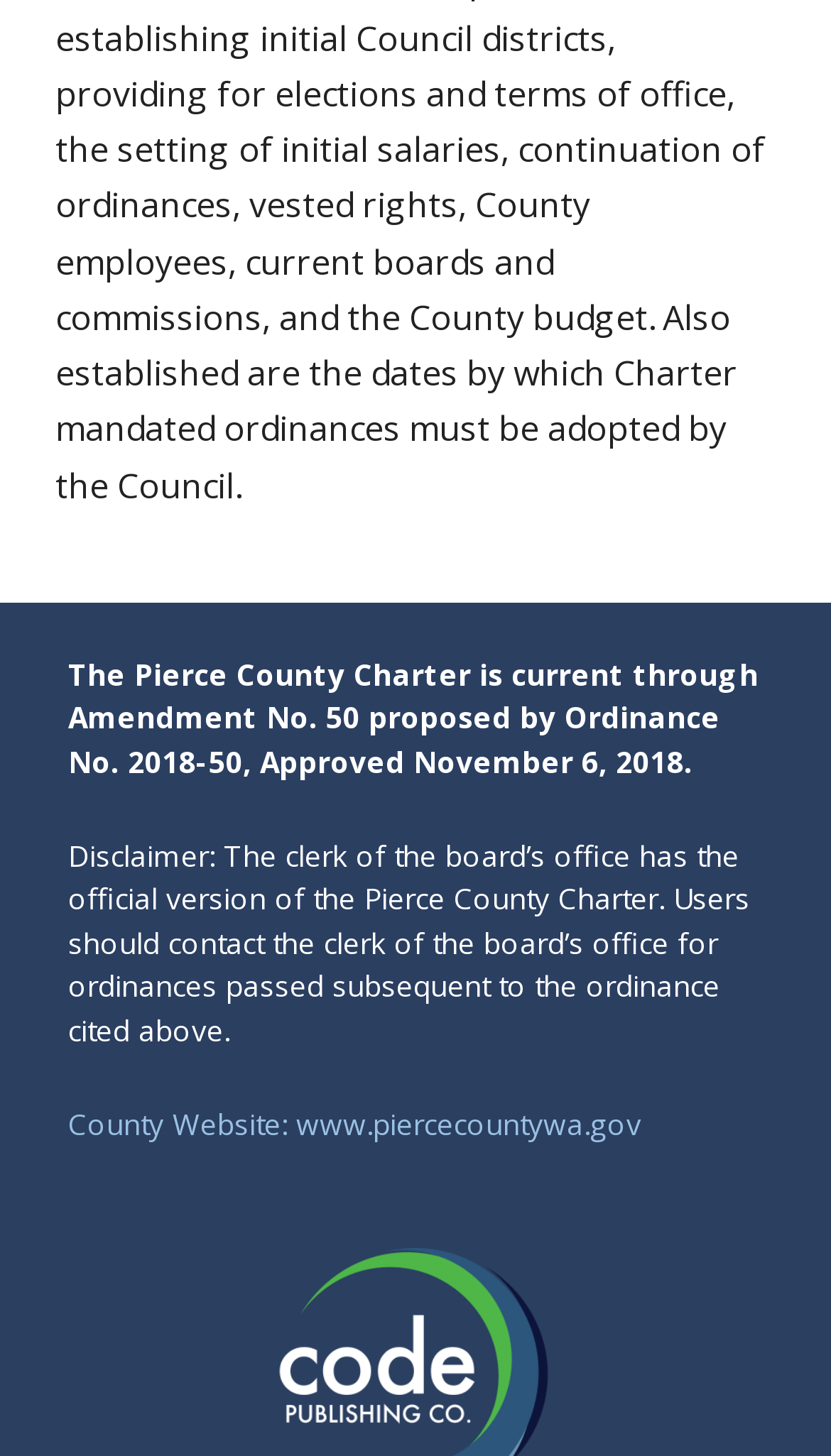Locate the bounding box of the UI element with the following description: "County Website: www.piercecountywa.gov".

[0.082, 0.519, 0.918, 0.549]